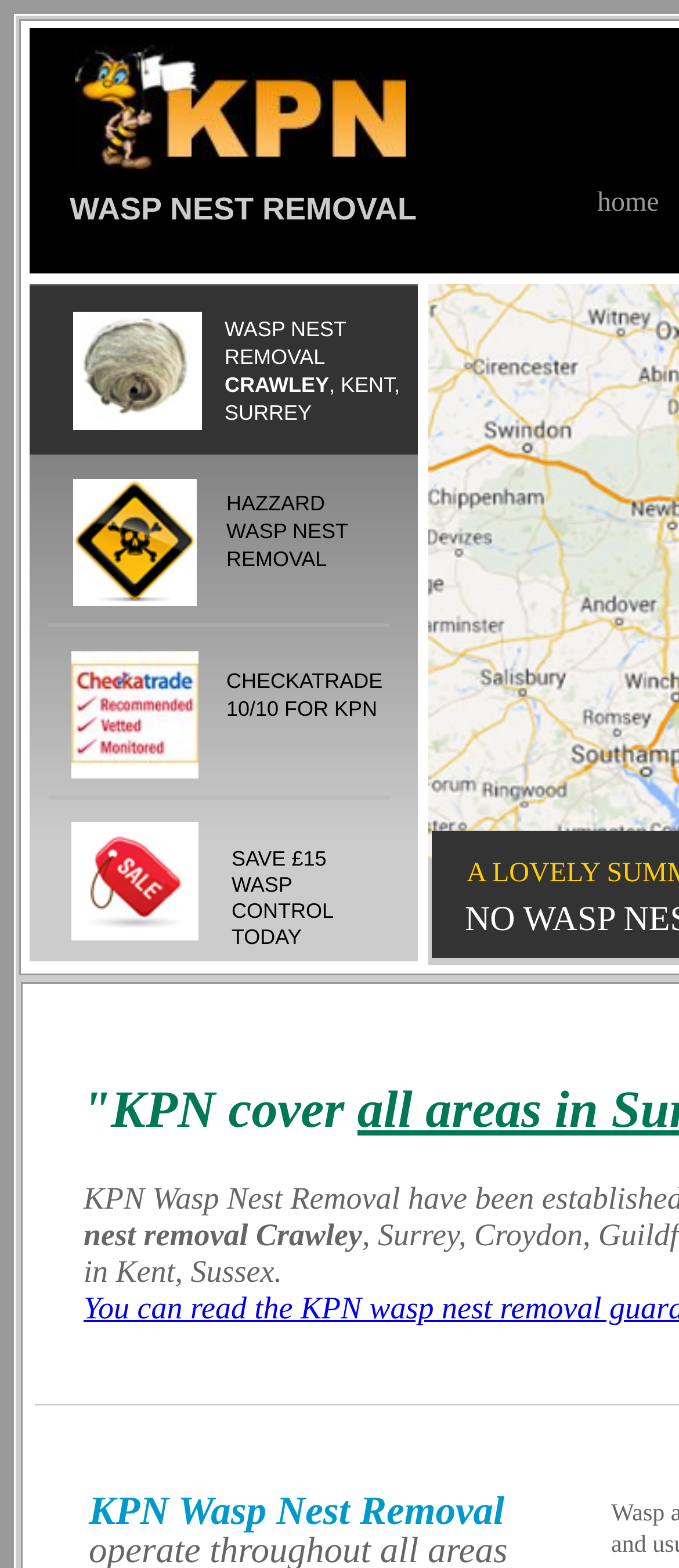Use one word or a short phrase to answer the question provided: 
How many wasp nest removal locations are mentioned?

three